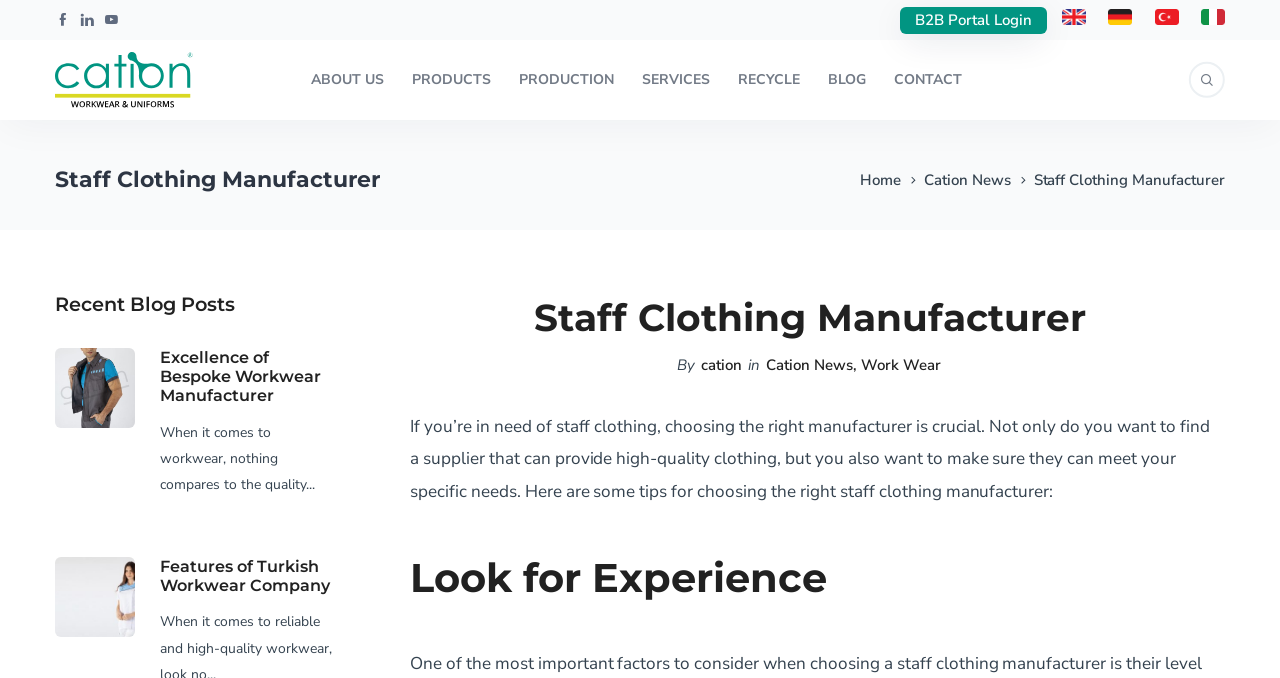Find the headline of the webpage and generate its text content.

Staff Clothing Manufacturer